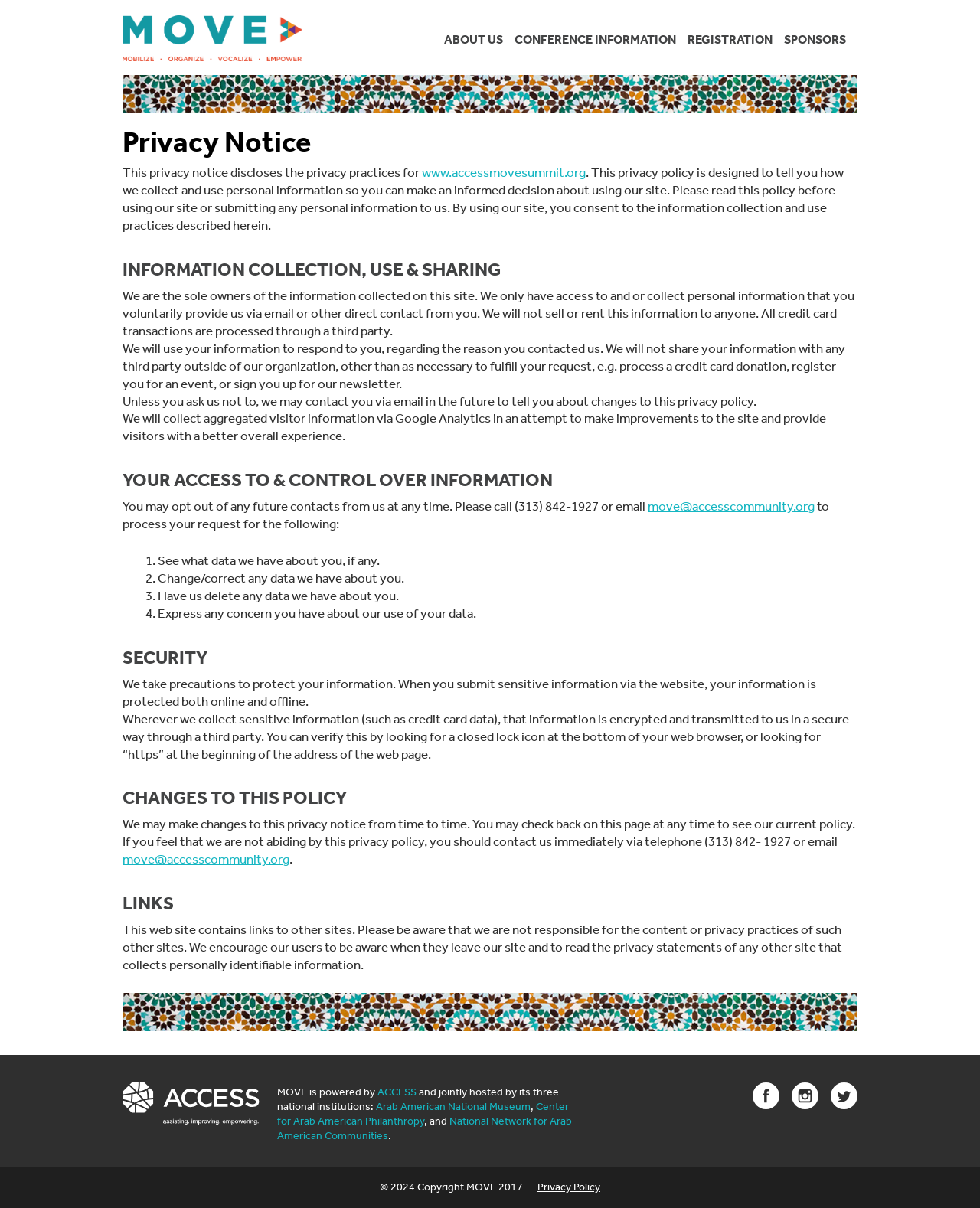Please determine the bounding box coordinates of the element's region to click for the following instruction: "View the LINKS".

[0.125, 0.735, 0.875, 0.762]